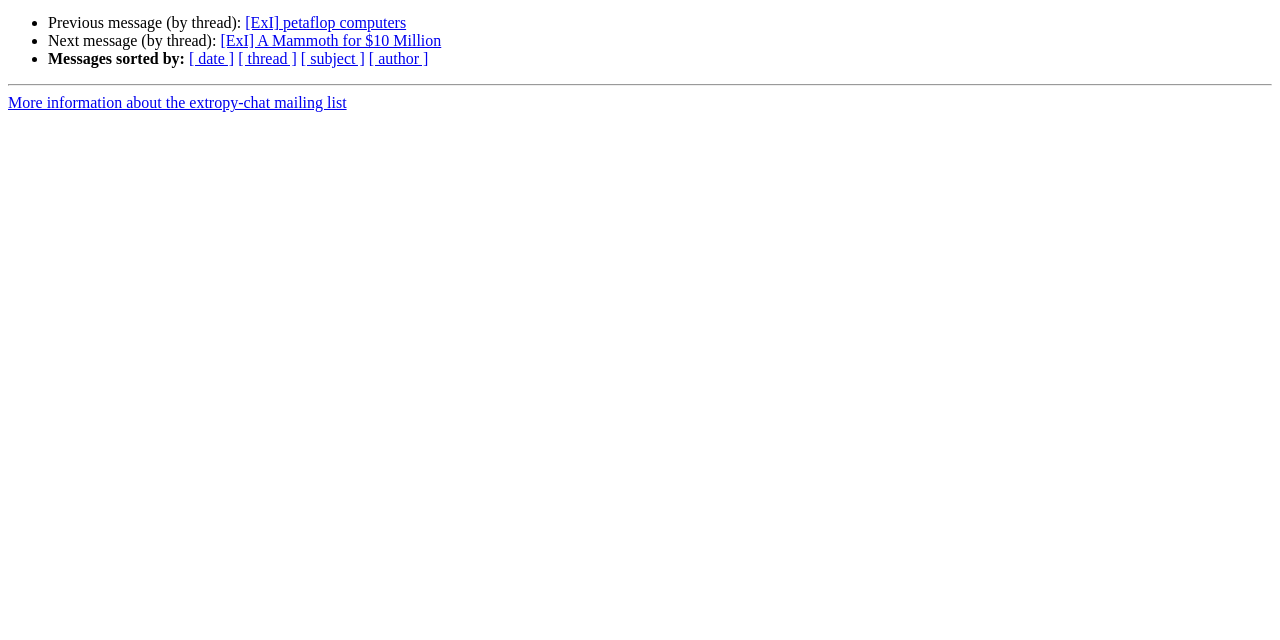From the given element description: "[ date ]", find the bounding box for the UI element. Provide the coordinates as four float numbers between 0 and 1, in the order [left, top, right, bottom].

[0.148, 0.079, 0.183, 0.105]